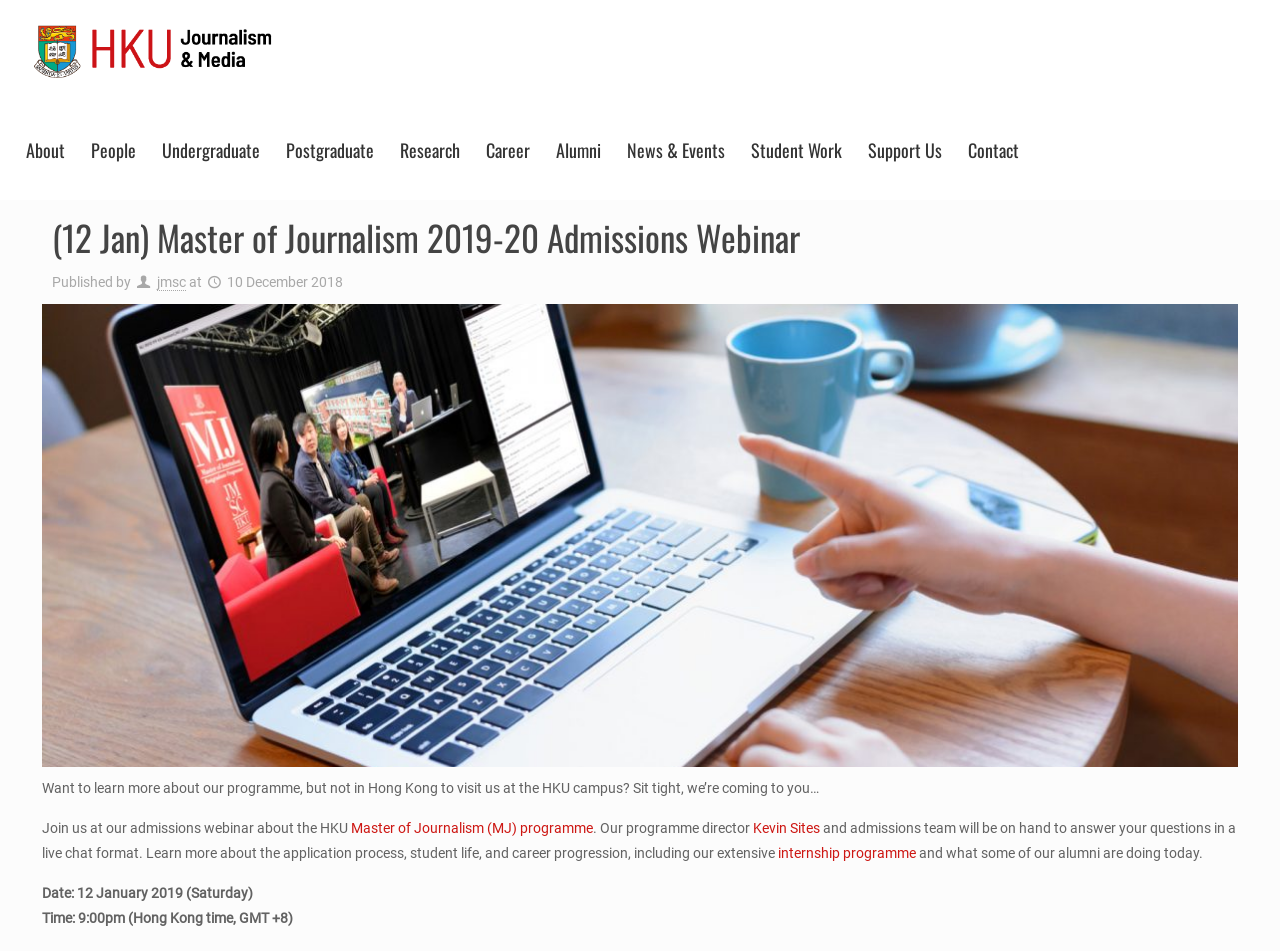Identify the bounding box coordinates for the UI element described by the following text: "Undergraduate". Provide the coordinates as four float numbers between 0 and 1, in the format [left, top, right, bottom].

[0.116, 0.105, 0.213, 0.21]